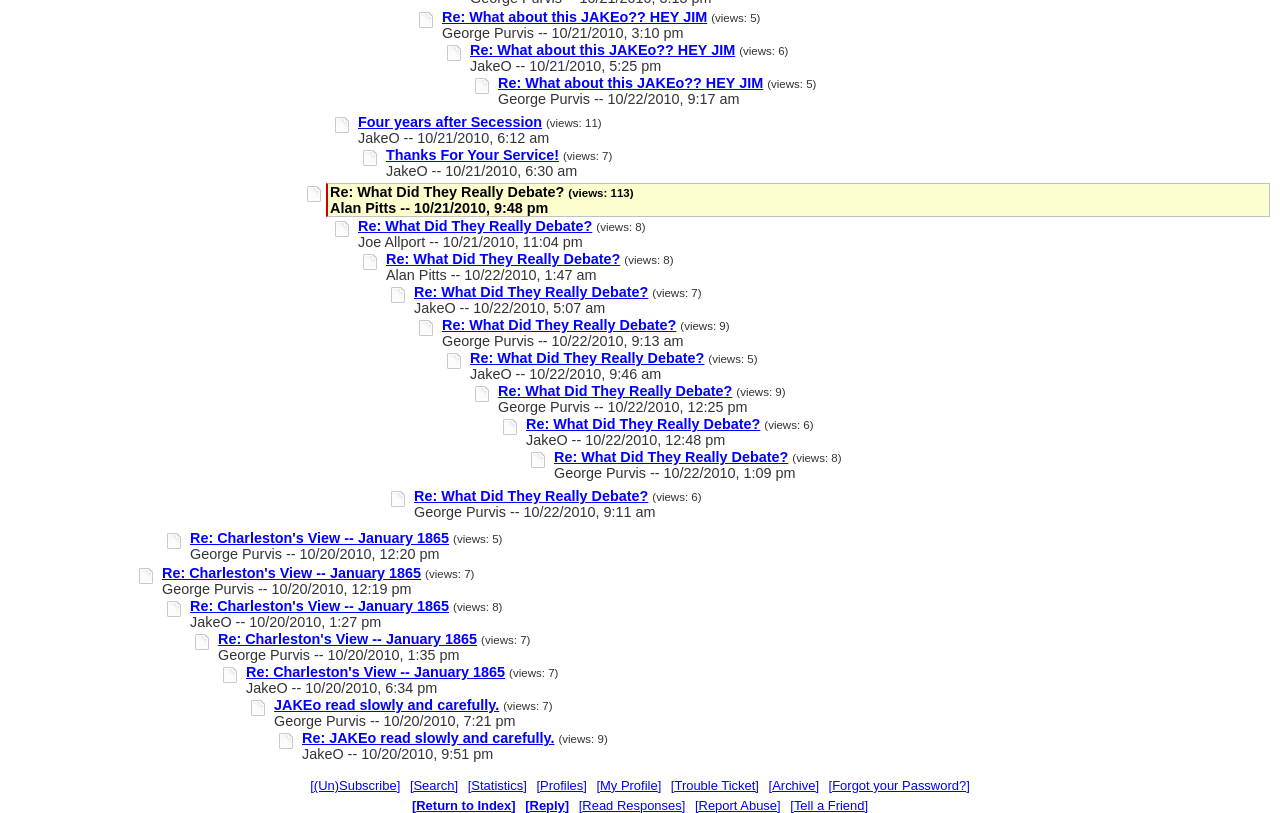Using the provided description Thanks For Your Service!, find the bounding box coordinates for the UI element. Provide the coordinates in (top-left x, top-left y, bottom-right x, bottom-right y) format, ensuring all values are between 0 and 1.

[0.302, 0.181, 0.437, 0.2]